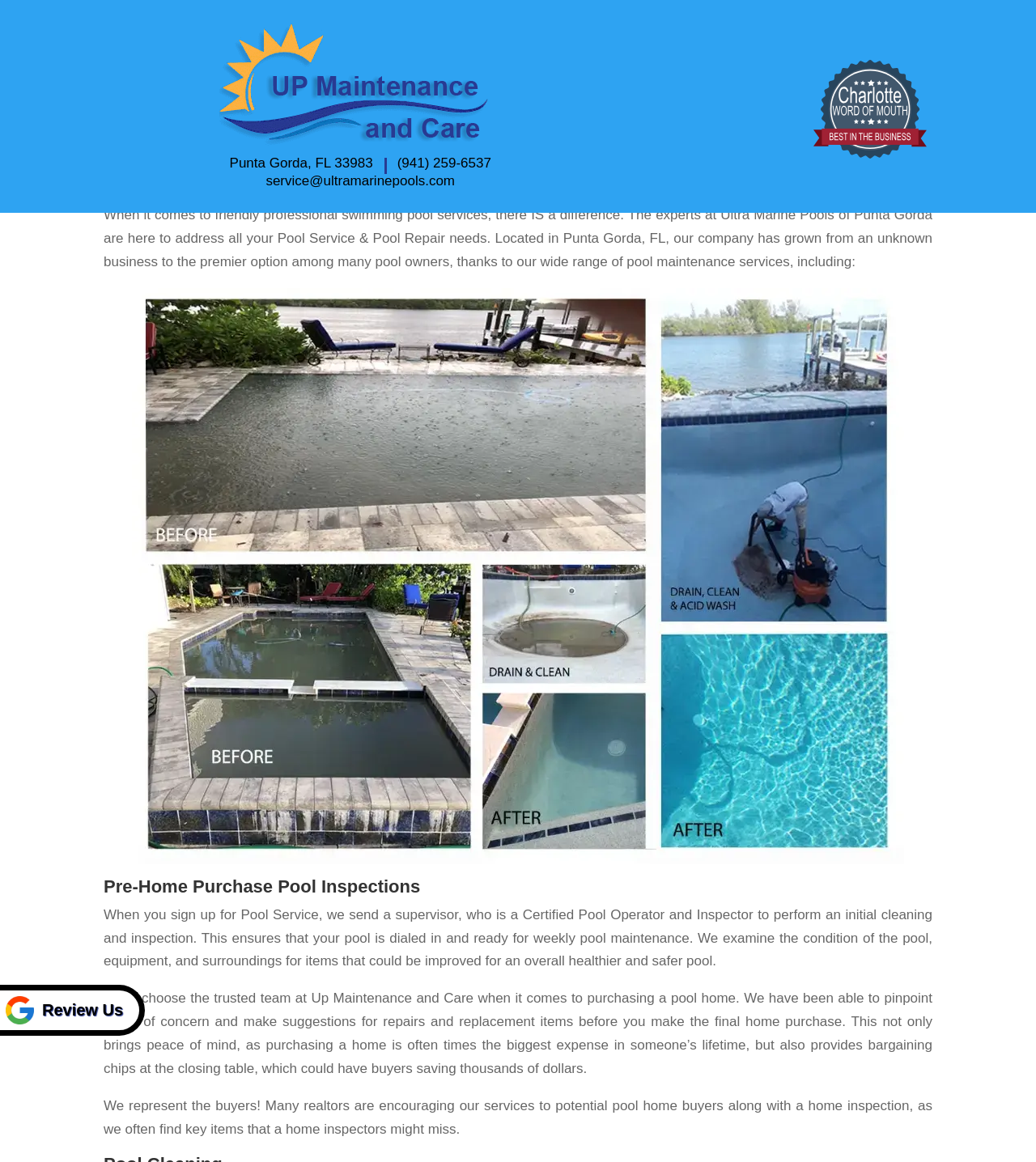Find the bounding box coordinates of the element to click in order to complete this instruction: "Call the phone number". The bounding box coordinates must be four float numbers between 0 and 1, denoted as [left, top, right, bottom].

[0.345, 0.136, 0.436, 0.145]